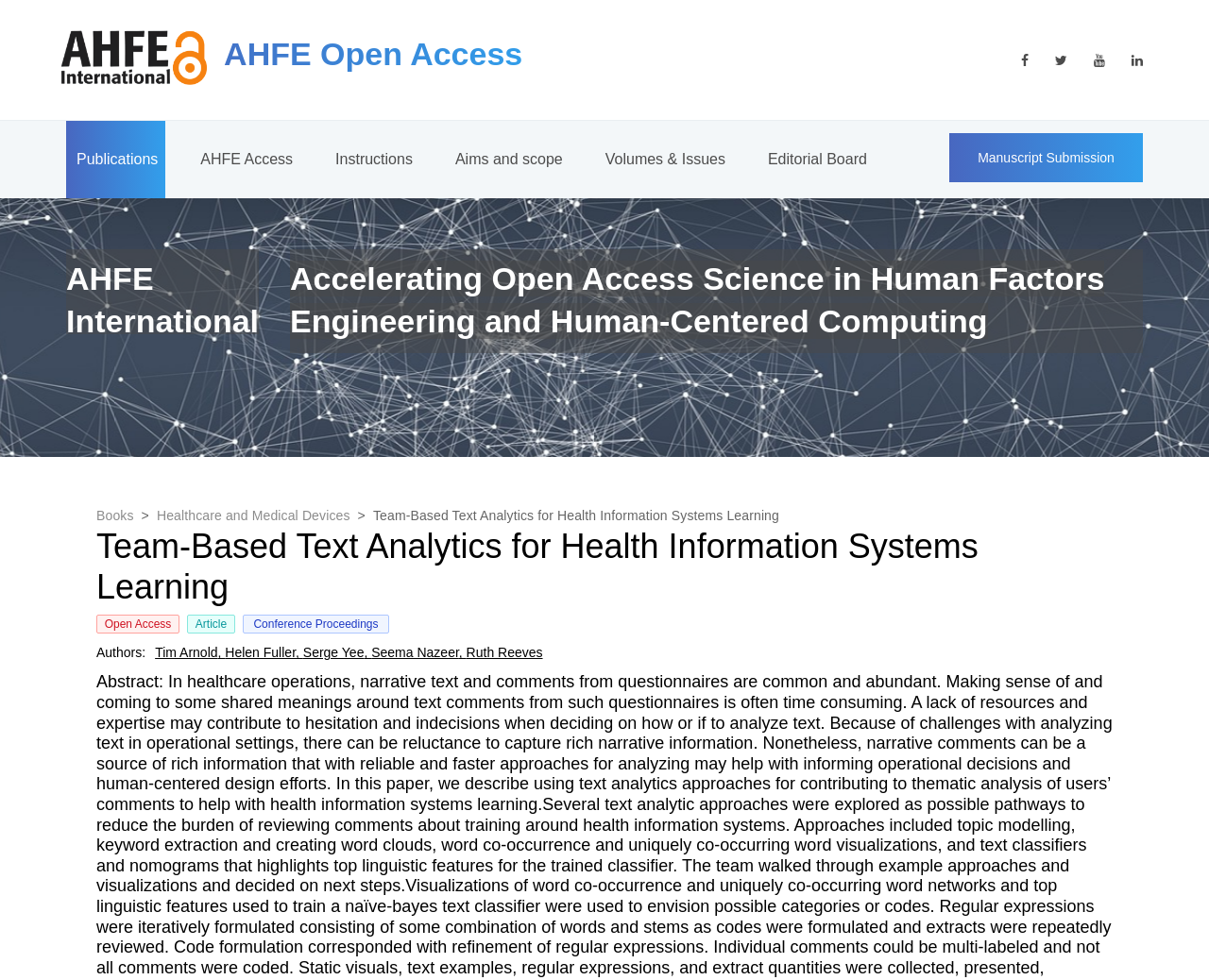Can you find the bounding box coordinates for the element to click on to achieve the instruction: "Search for a keyword"?

[0.711, 0.154, 0.945, 0.193]